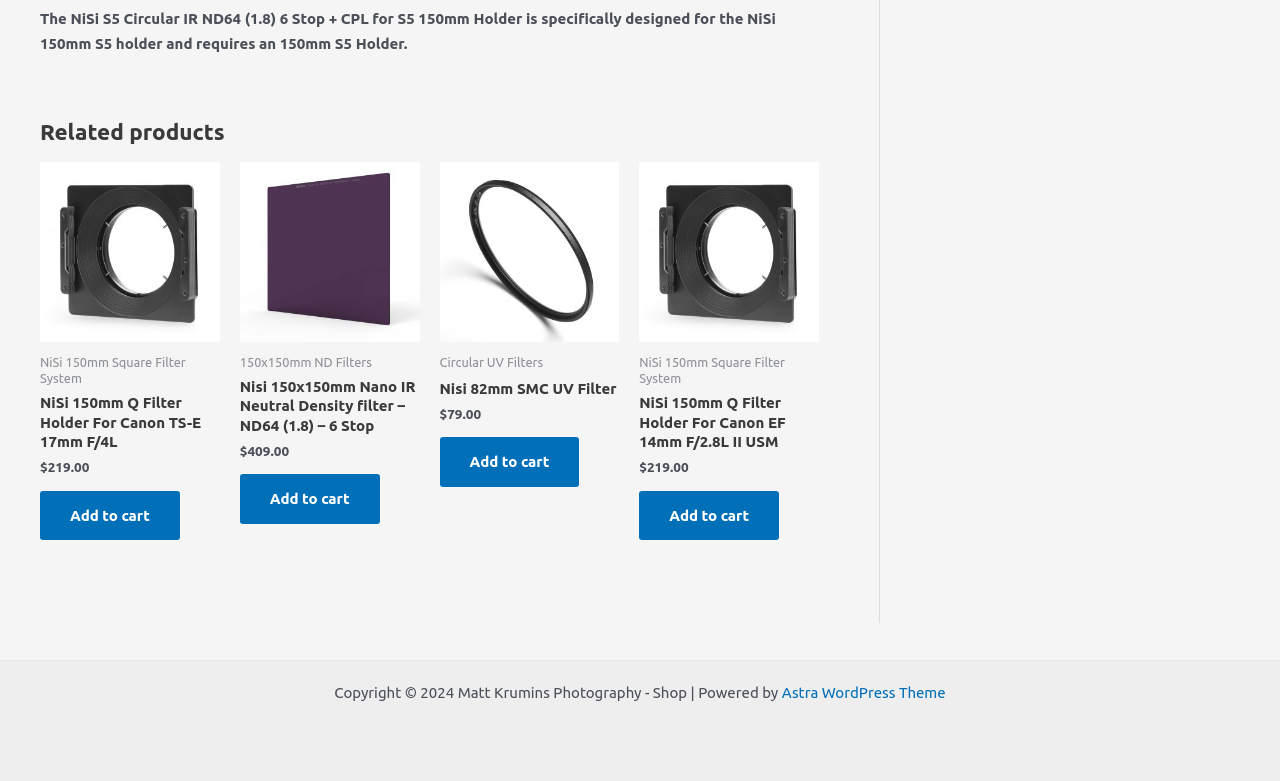How many related products are listed on the page?
Please analyze the image and answer the question with as much detail as possible.

The page has a heading 'Related products' followed by six links to different products, which are NiSi 150mm Square Filter System, NiSi 150mm Q Filter Holder For Canon TS-E 17mm F/4L, 150x150mm ND Filters, Nisi 150x150mm Nano IR Neutral Density filter – ND64 (1.8) – 6 Stop, Circular UV Filters, and NiSi 150mm Q Filter Holder For Canon EF 14mm F/2.8L II USM.